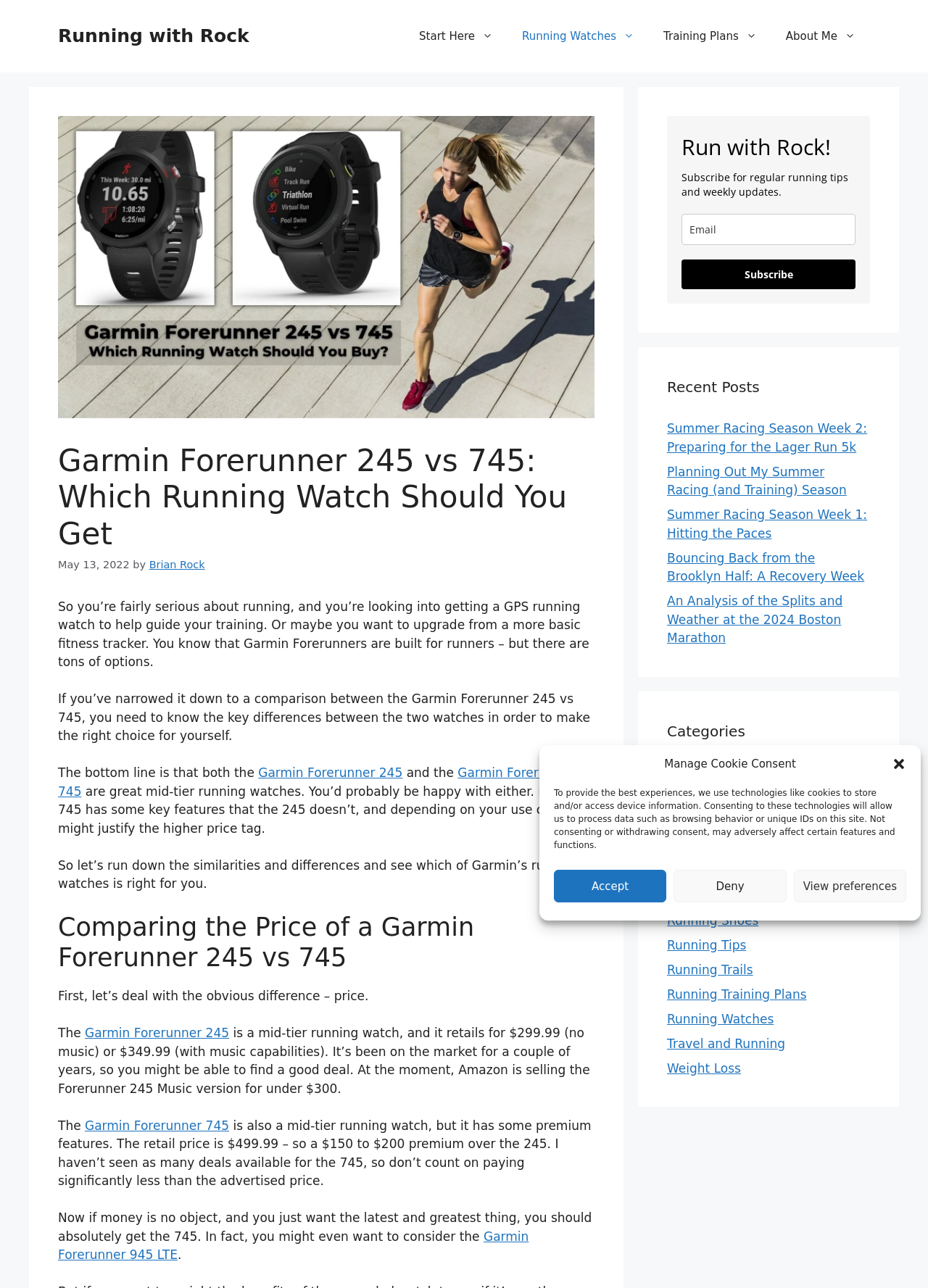What is the name of the website?
Using the image, answer in one word or phrase.

Running with Rock